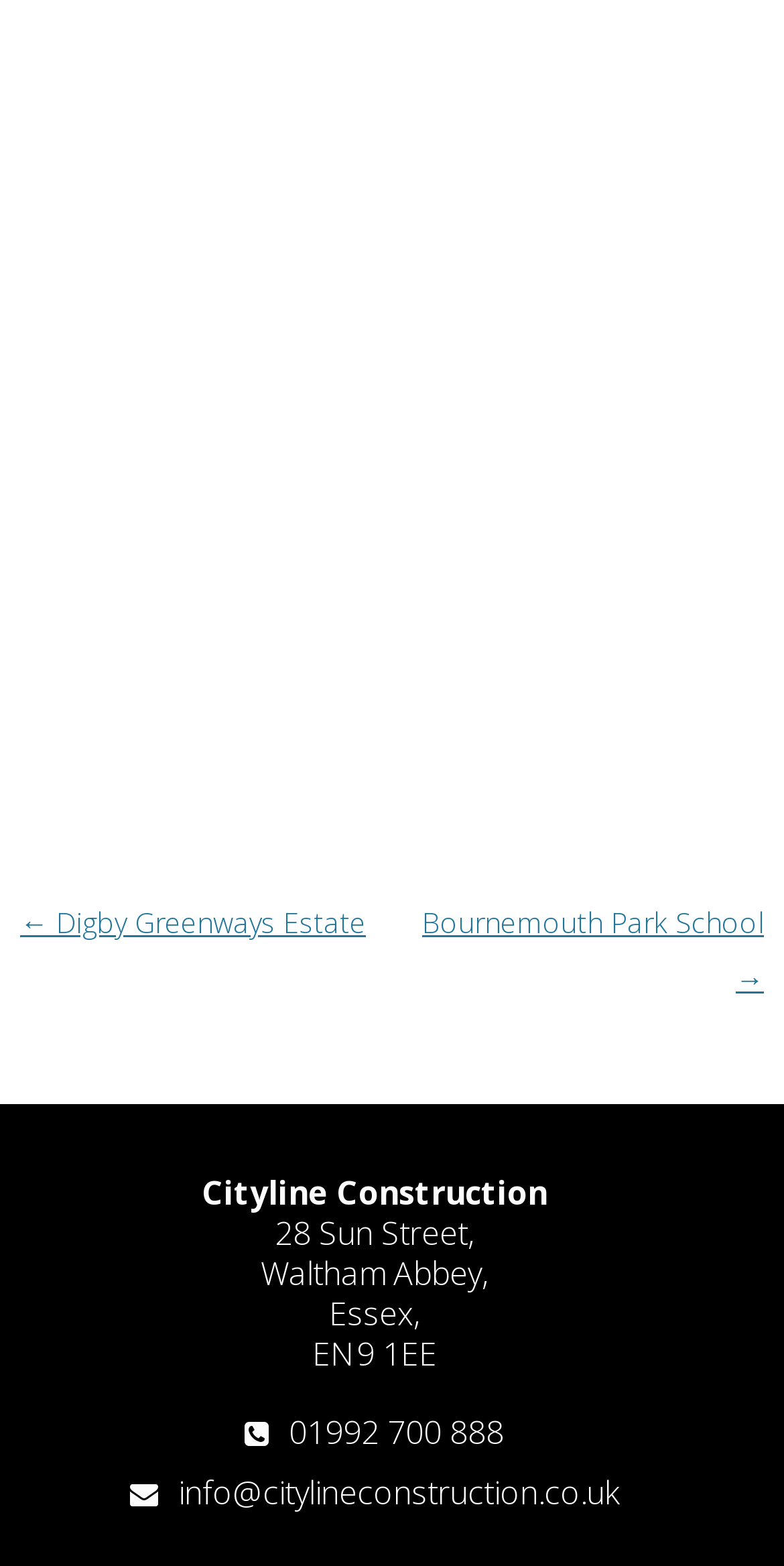Respond to the following question using a concise word or phrase: 
What is the address of the company?

28 Sun Street, Waltham Abbey, Essex, EN9 1EE